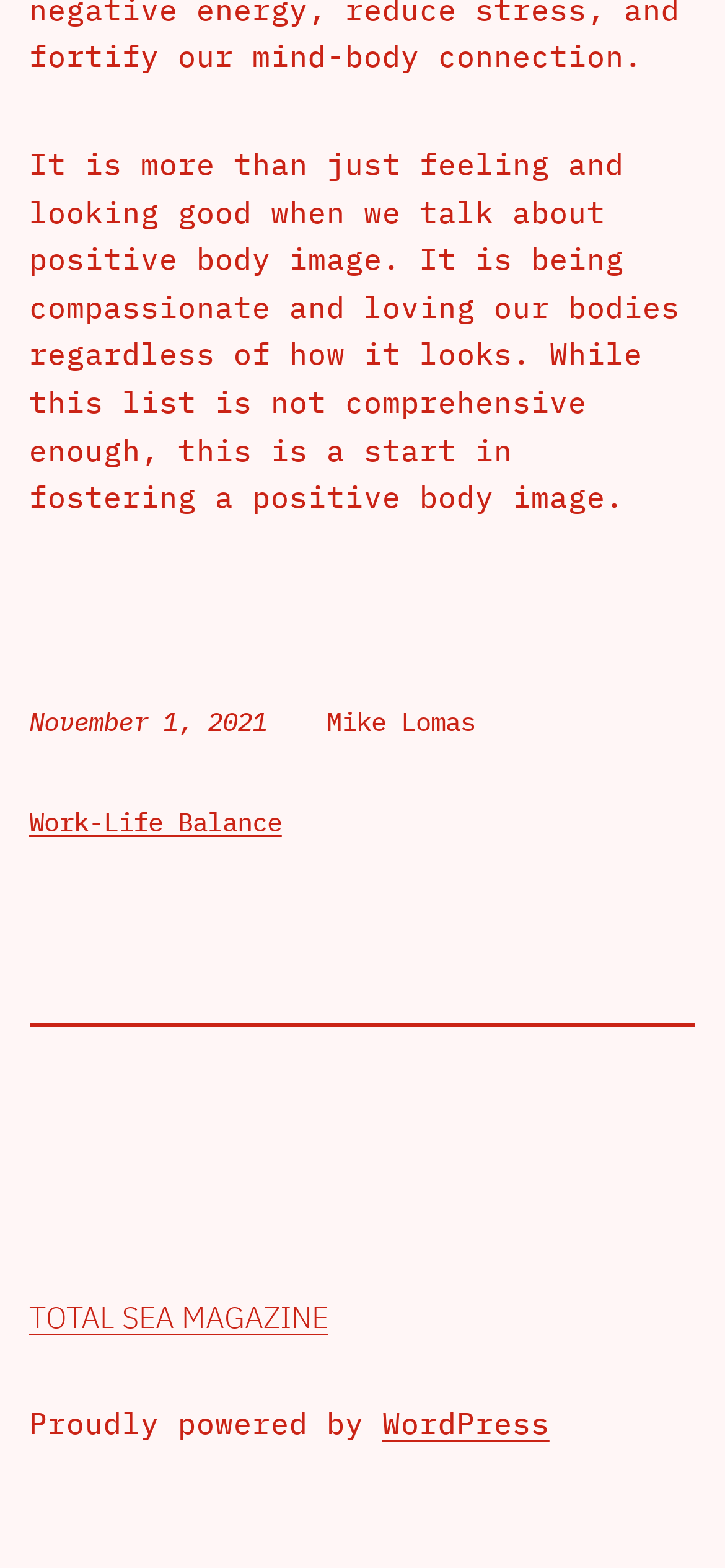Please specify the bounding box coordinates in the format (top-left x, top-left y, bottom-right x, bottom-right y), with values ranging from 0 to 1. Identify the bounding box for the UI component described as follows: Total Sea Magazine

[0.04, 0.827, 0.453, 0.851]